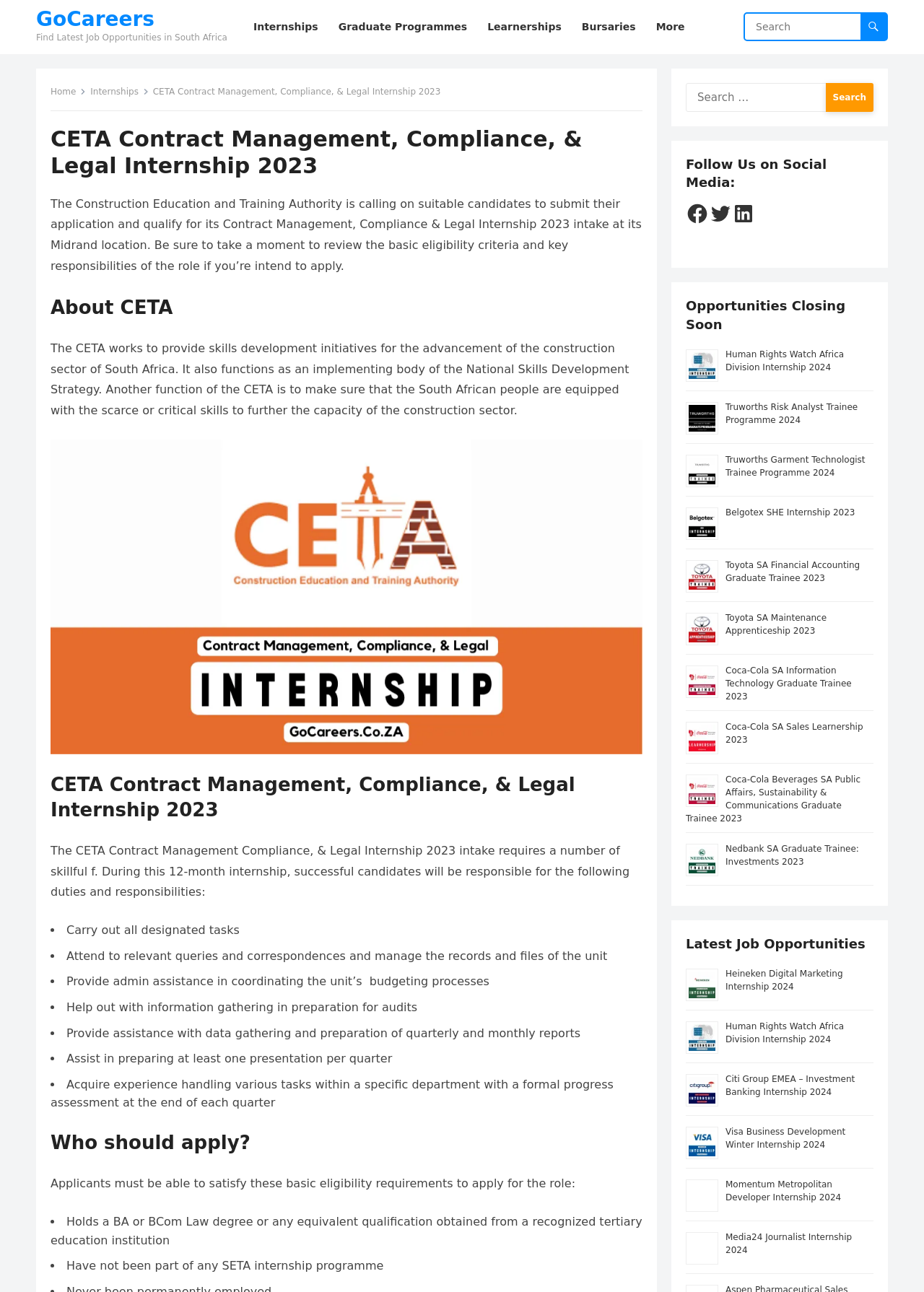With reference to the screenshot, provide a detailed response to the question below:
What is the location of the internship?

I found the answer by reading the static text element that says 'The Construction Education and Training Authority is calling on suitable candidates to submit their application and qualify for its Contract Management, Compliance & Legal Internship 2023 intake at its Midrand location.' which provides the location of the internship.